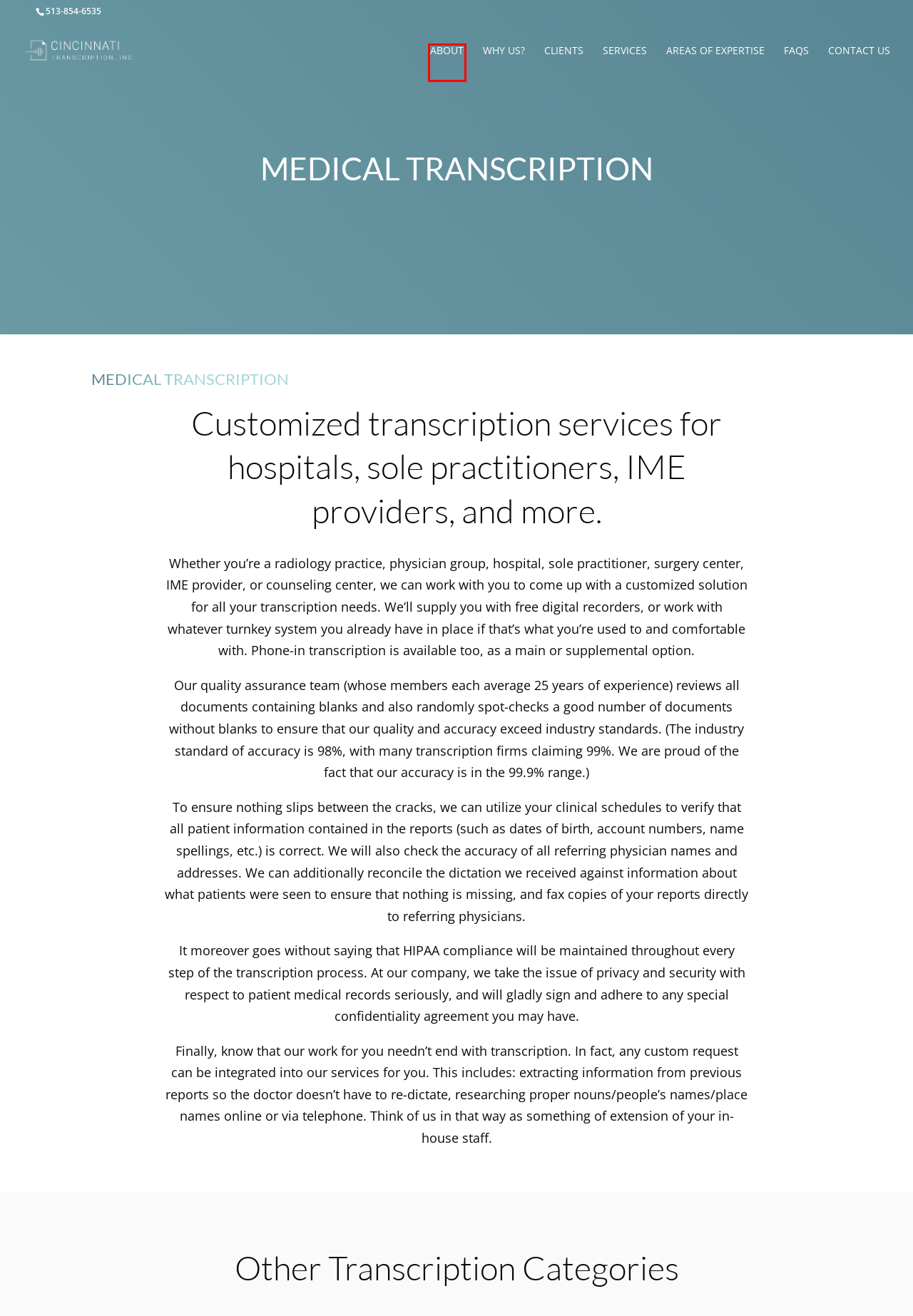You have a screenshot showing a webpage with a red bounding box around a UI element. Choose the webpage description that best matches the new page after clicking the highlighted element. Here are the options:
A. Pharmaceutical Transcription - Cincinnati Transcription
B. Market Research Transcription - Cincinnati Transcription
C. Legal Transcription - Cincinnati Transcription
D. Transcription Services - Cincinnati Transcription
E. Church & Religious Transcription - Cincinnati Transcription
F. Podcast Transcription - Cincinnati Transcription
G. Cincinnati Transcription | Medical & General Transcription Services
H. Insurance Transcription - Cincinnati Transcription

G